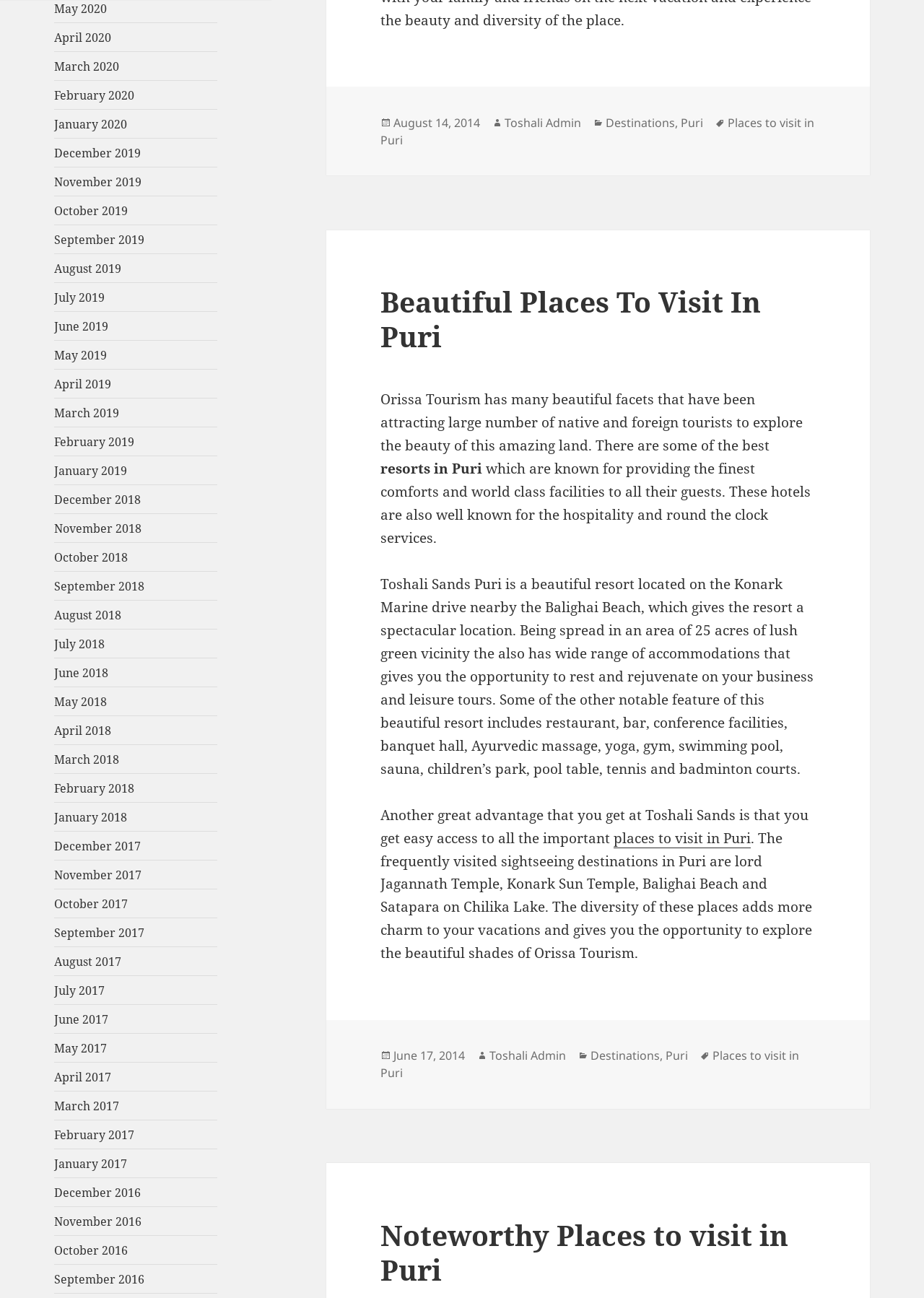Predict the bounding box of the UI element based on the description: "June 2019". The coordinates should be four float numbers between 0 and 1, formatted as [left, top, right, bottom].

[0.059, 0.245, 0.117, 0.257]